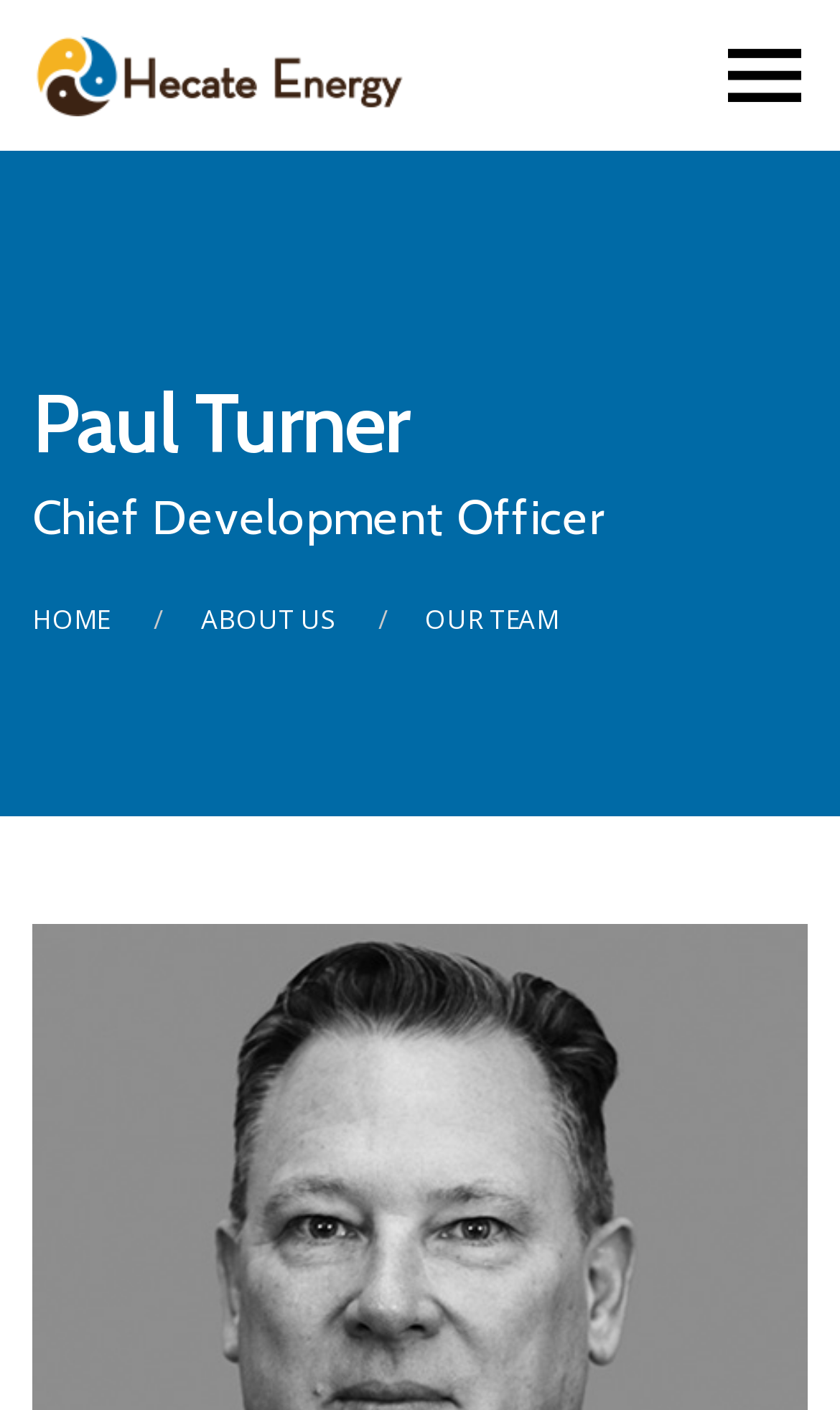What is the logo of the company? Using the information from the screenshot, answer with a single word or phrase.

Hecate Energy